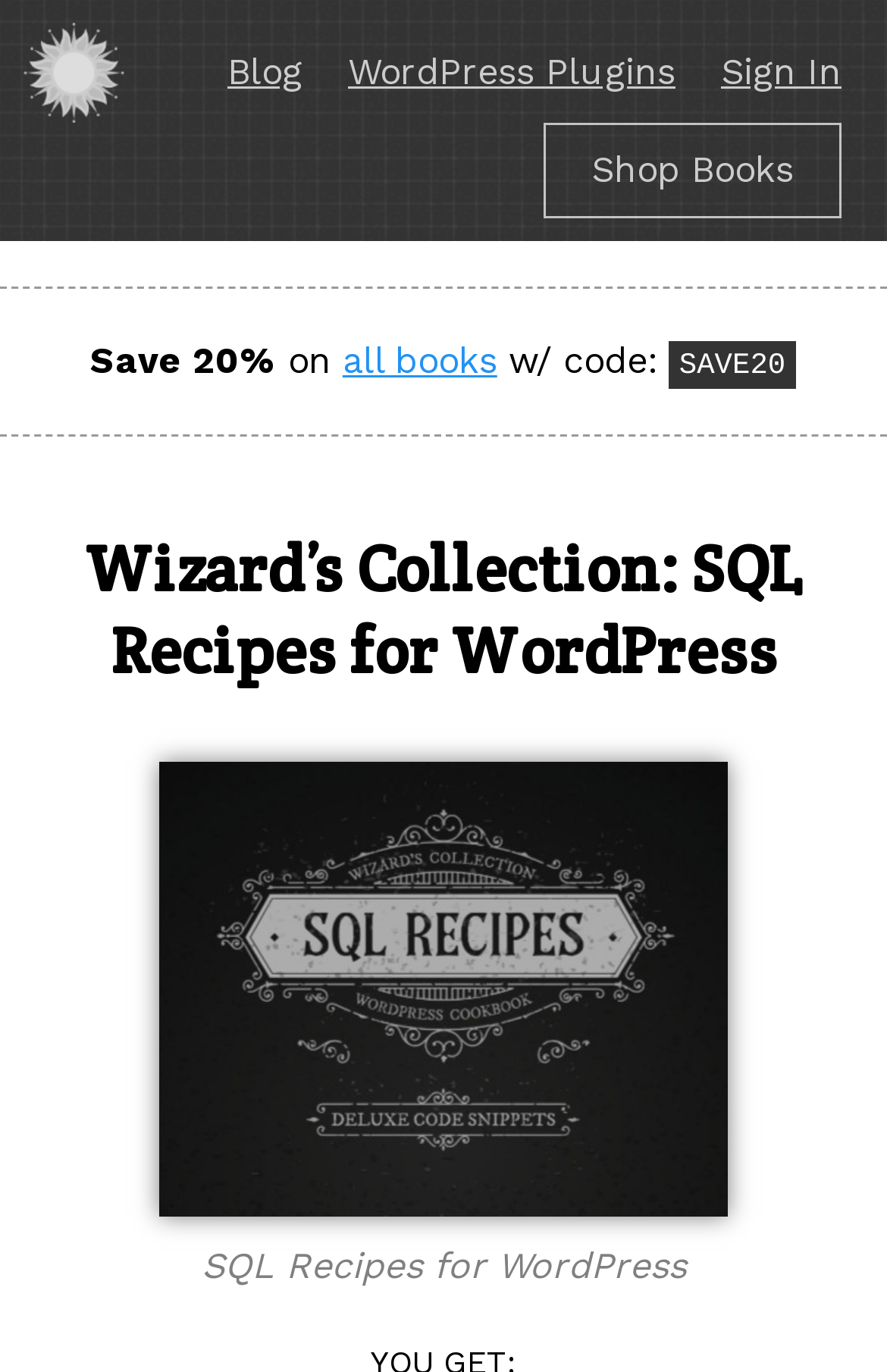Determine the bounding box coordinates of the clickable element to complete this instruction: "Sign In". Provide the coordinates in the format of four float numbers between 0 and 1, [left, top, right, bottom].

[0.813, 0.036, 0.949, 0.068]